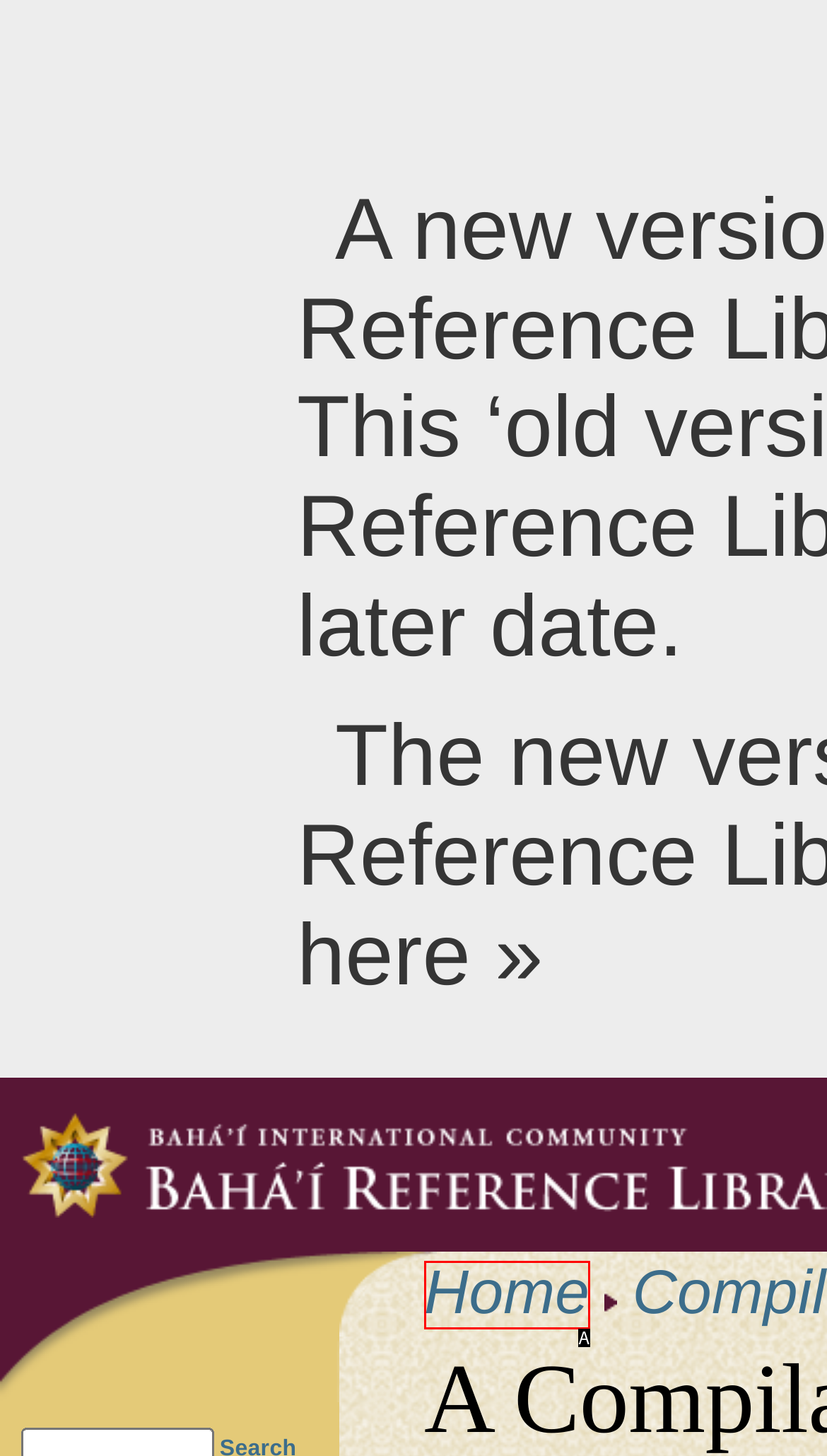Point out the option that best suits the description: Home
Indicate your answer with the letter of the selected choice.

A